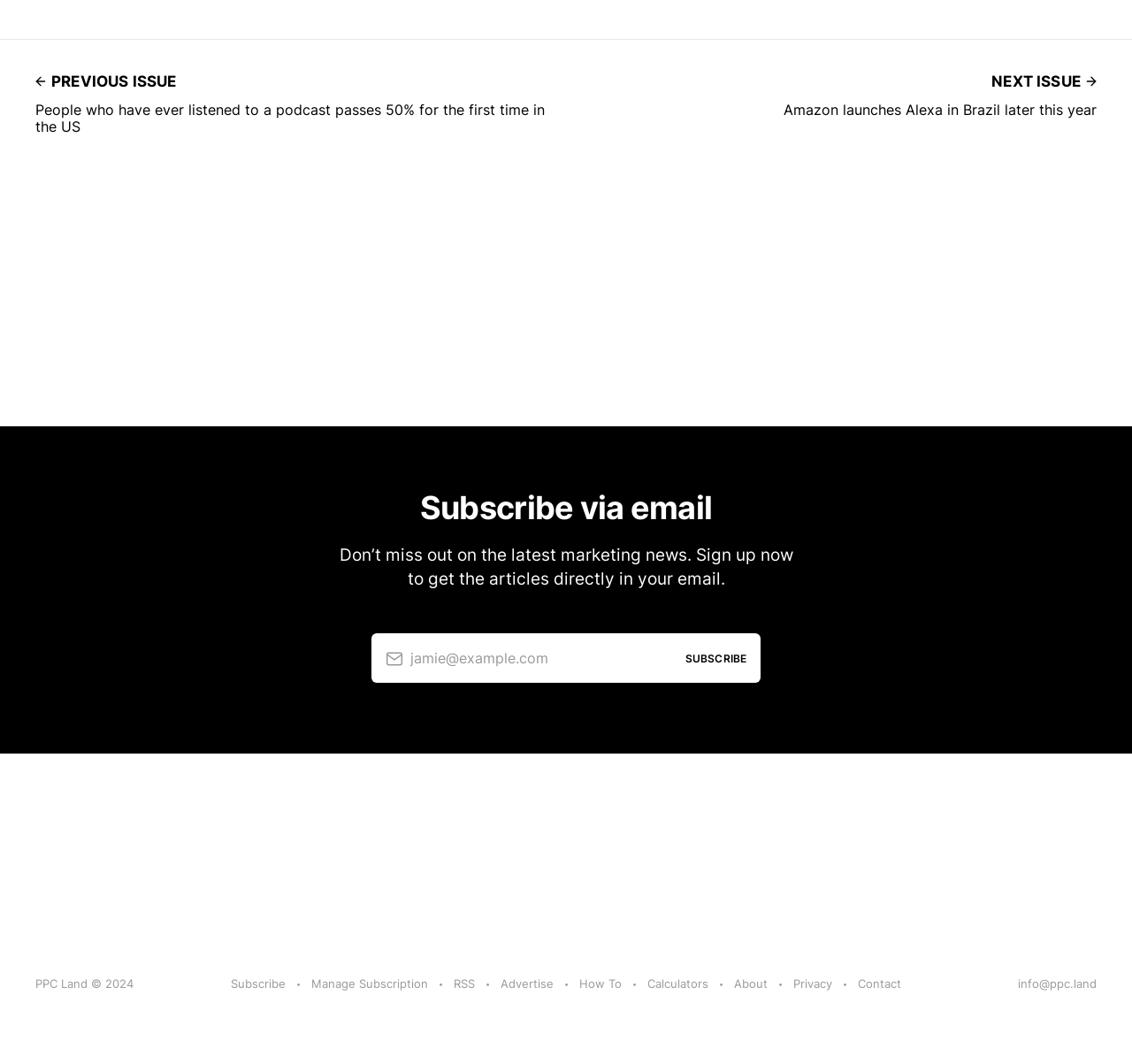Please identify the coordinates of the bounding box for the clickable region that will accomplish this instruction: "Learn how to use the website".

[0.512, 0.916, 0.549, 0.934]